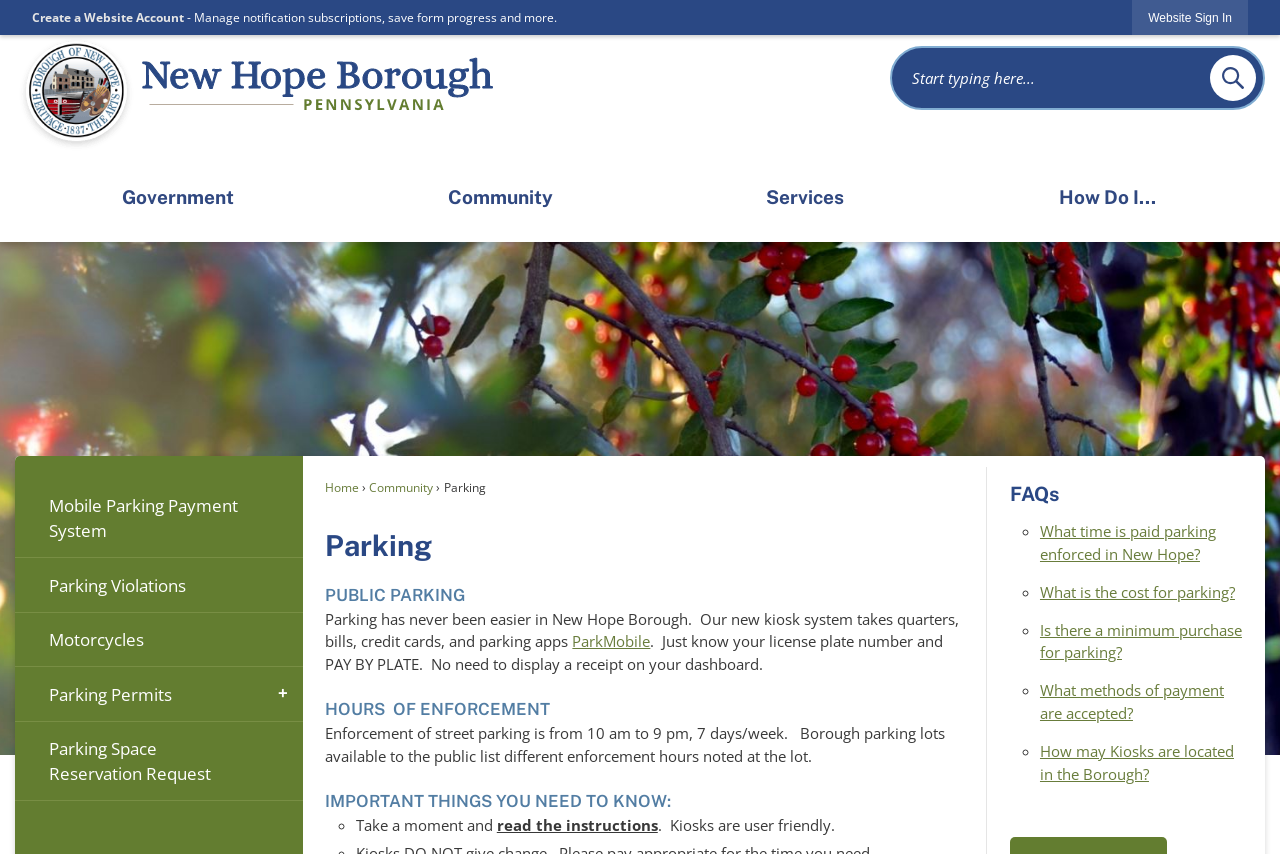What are the hours of enforcement for street parking?
Refer to the image and provide a one-word or short phrase answer.

10 am to 9 pm, 7 days/week